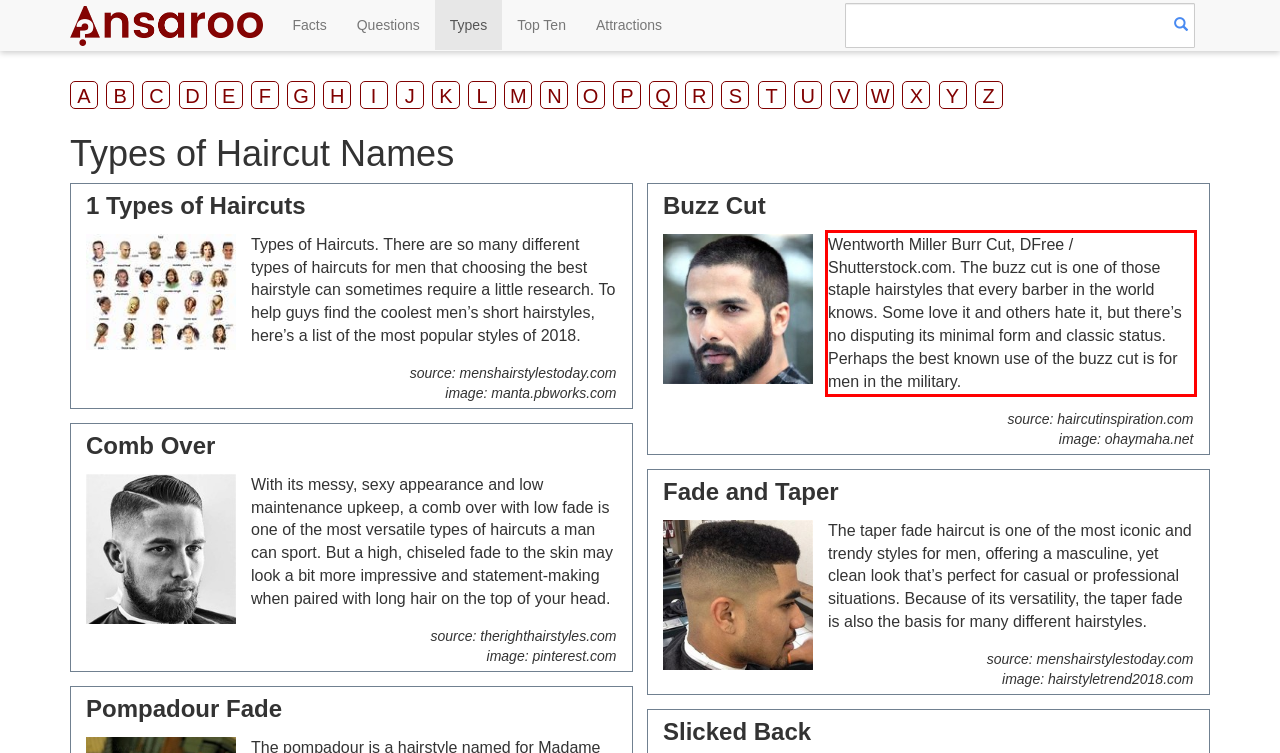From the given screenshot of a webpage, identify the red bounding box and extract the text content within it.

Wentworth Miller Burr Cut, DFree / Shutterstock.com. The buzz cut is one of those staple hairstyles that every barber in the world knows. Some love it and others hate it, but there’s no disputing its minimal form and classic status. Perhaps the best known use of the buzz cut is for men in the military.